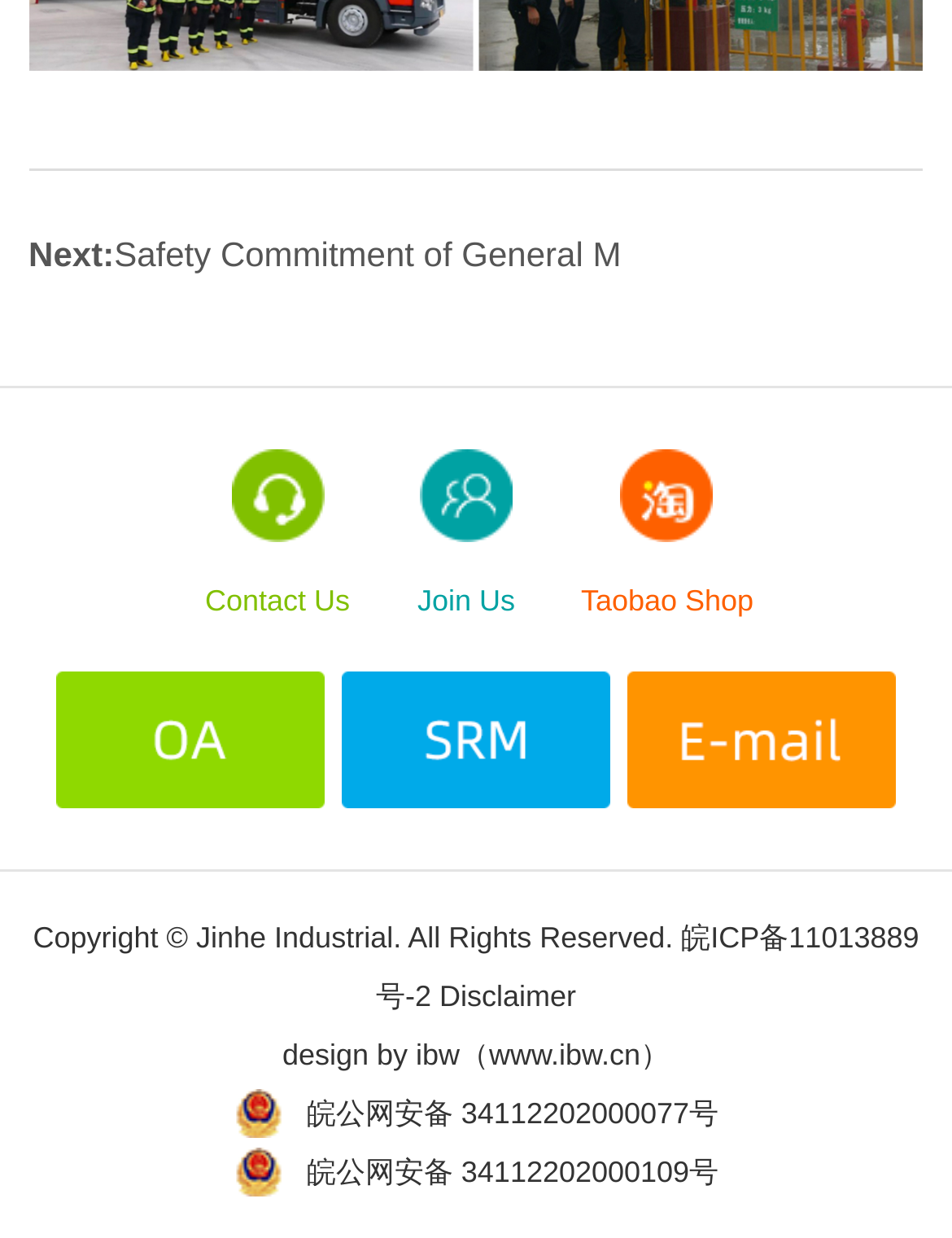What is the website designed by?
Please provide a detailed and thorough answer to the question.

The question is asking about the designer of the website, and the answer can be found in the StaticText 'design by ibw（' which is located at the bottom of the webpage.